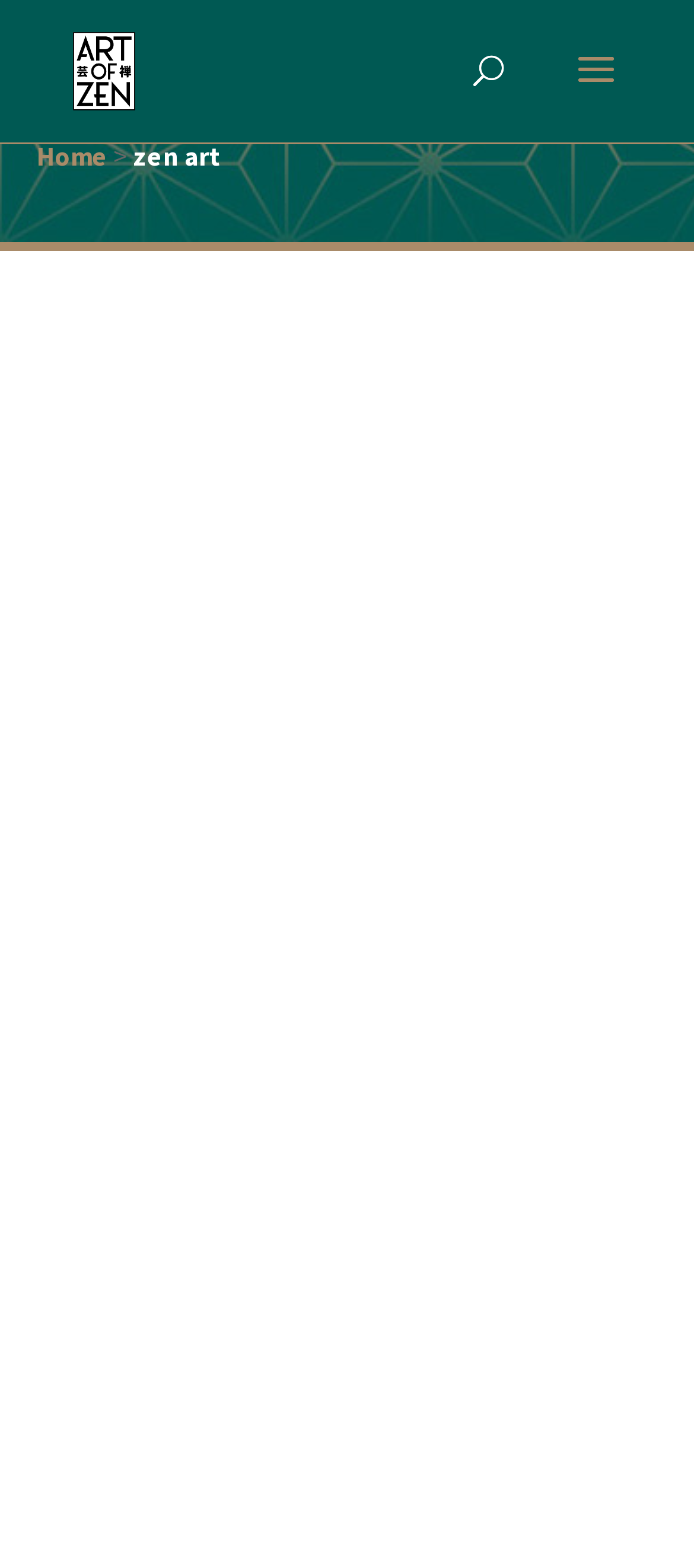Provide a thorough description of this webpage.

This webpage is about Japanese art prints inspired by the Ukiyo-e style. At the top left, there is a link to "The Art of Zen" accompanied by an image with the same name. Below this, there is a search bar that spans almost half of the page width. 

To the right of the search bar, there is a heading that reads "zen art" in a prominent position. Below this heading, there is a table with a single row and cell containing a link to "Home" followed by a breadcrumb trail to "zen art". 

The main content of the page is an article that occupies most of the page. It starts with a link to an article titled "The Significance of Japanese Cranes in Ukiyo-e Art" accompanied by an image with the same title. Below this, there is a heading with the same title, followed by another link to the same article. 

Further down, there is a link to "Ukiyo-e", and then a block of text that explains the symbolism of Japanese cranes in ukiyo-e art. Below this, there is a link to another article titled "11 Things to Know About Collecting Japanese Woodblock Art" accompanied by an image with the same title.